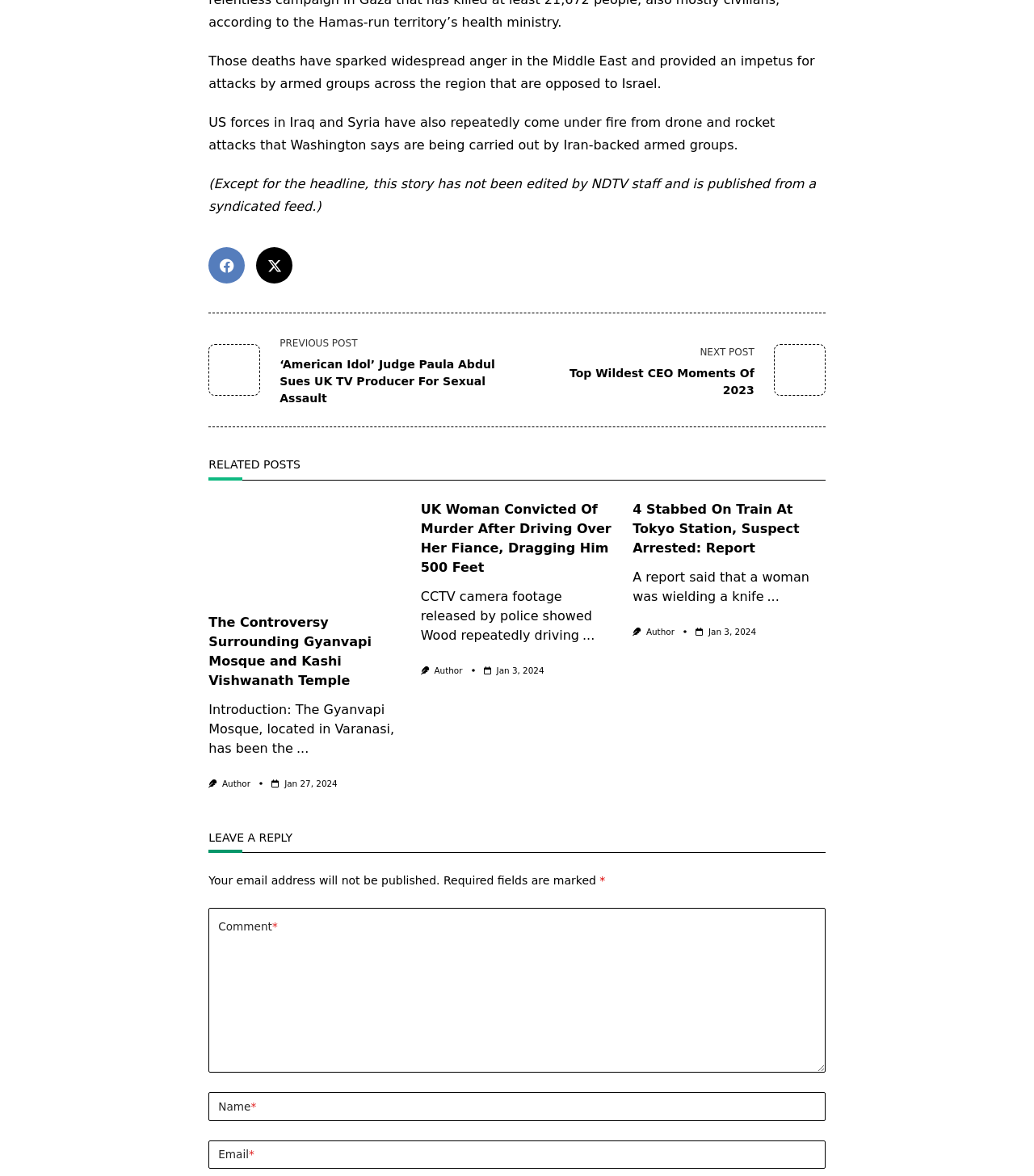Find the bounding box coordinates for the element described here: "alt="Hassle Free Accounts and Tax"".

None